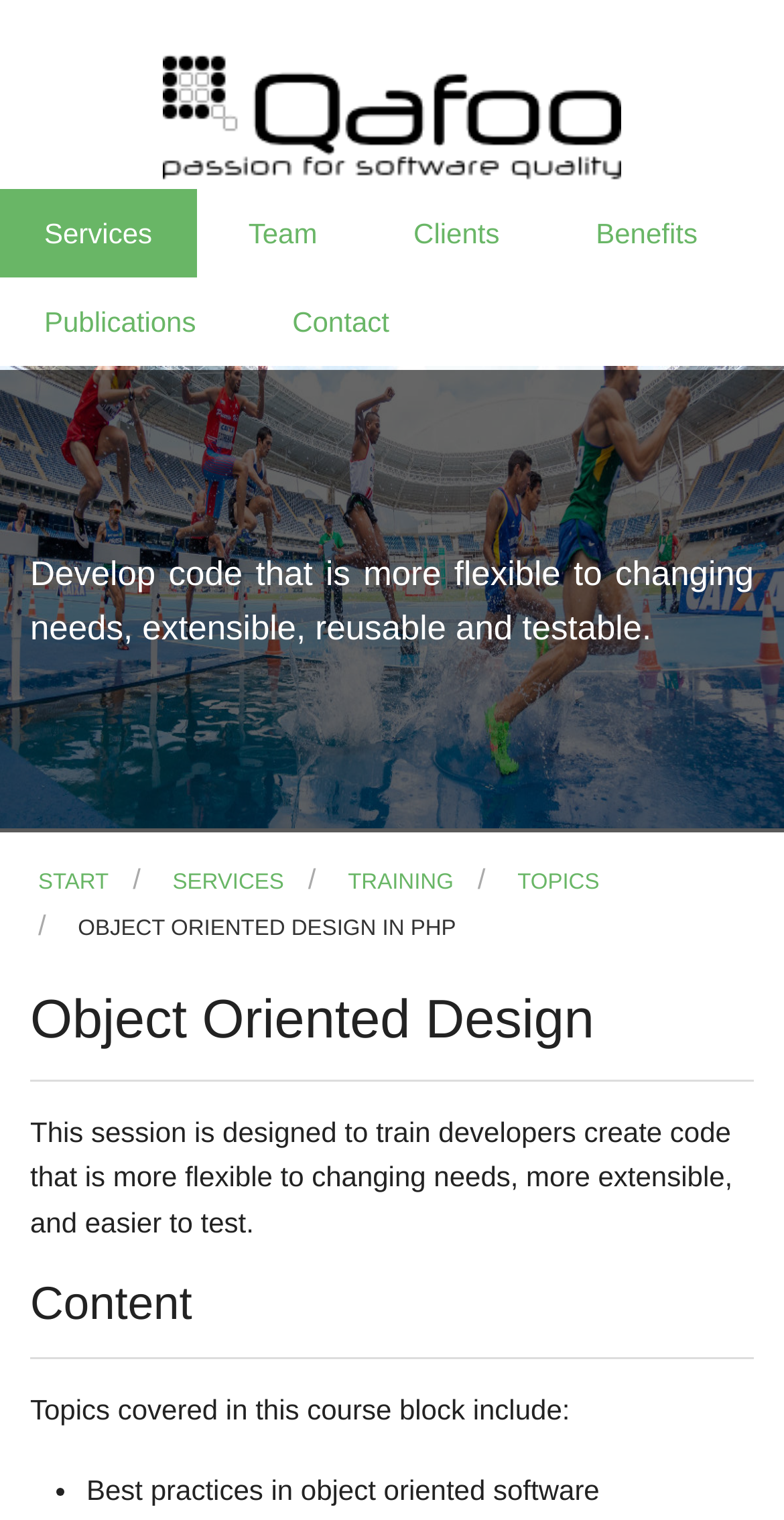Answer the question briefly using a single word or phrase: 
What is the purpose of this training session?

To train developers to create flexible and testable code